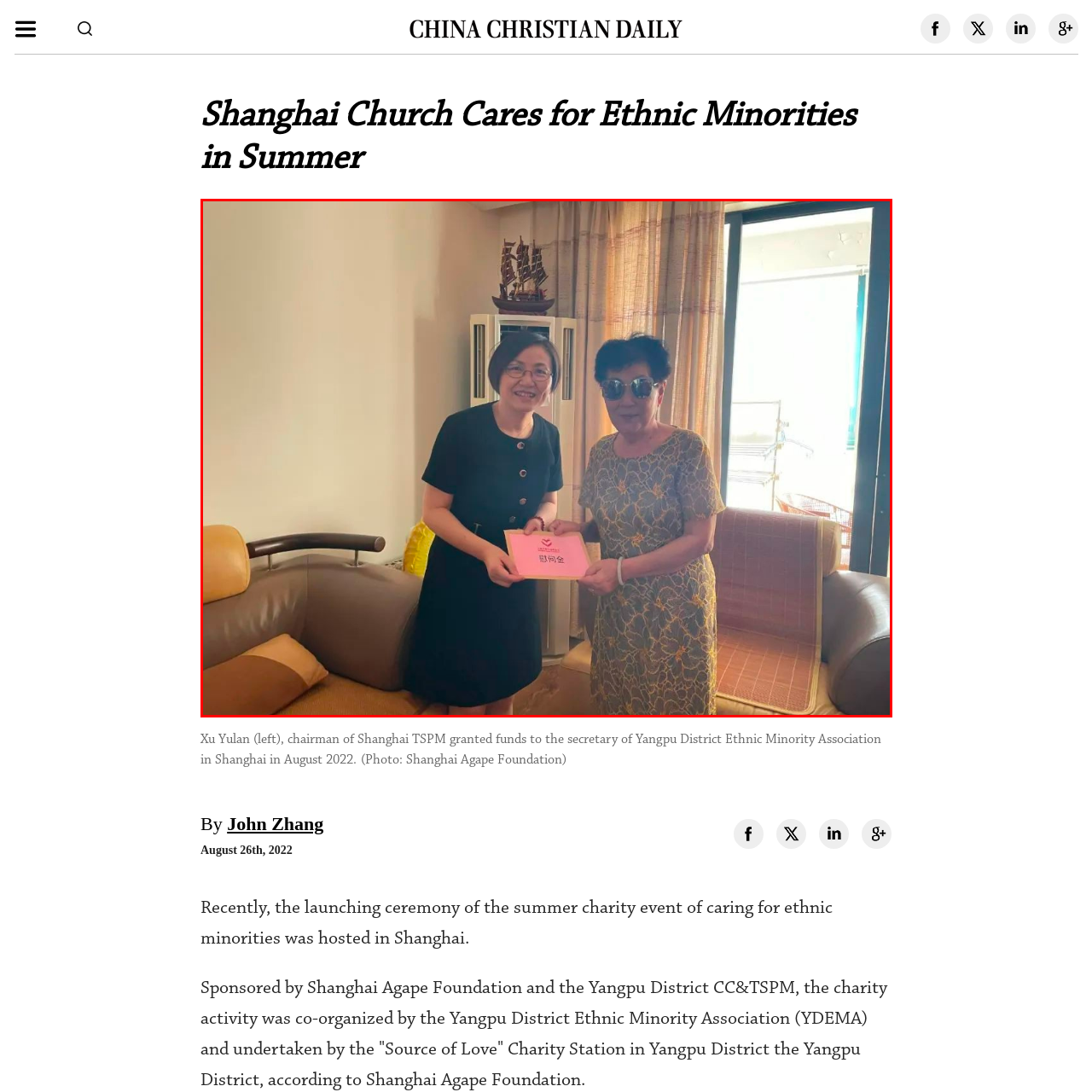Where did this exchange take place?
Direct your attention to the image enclosed by the red bounding box and provide a detailed answer to the question.

According to the caption, the exchange between Xu Yulan and the secretary of the Yangpu District Ethnic Minority Association took place in August 2022 in Shanghai, indicating the location of the event.